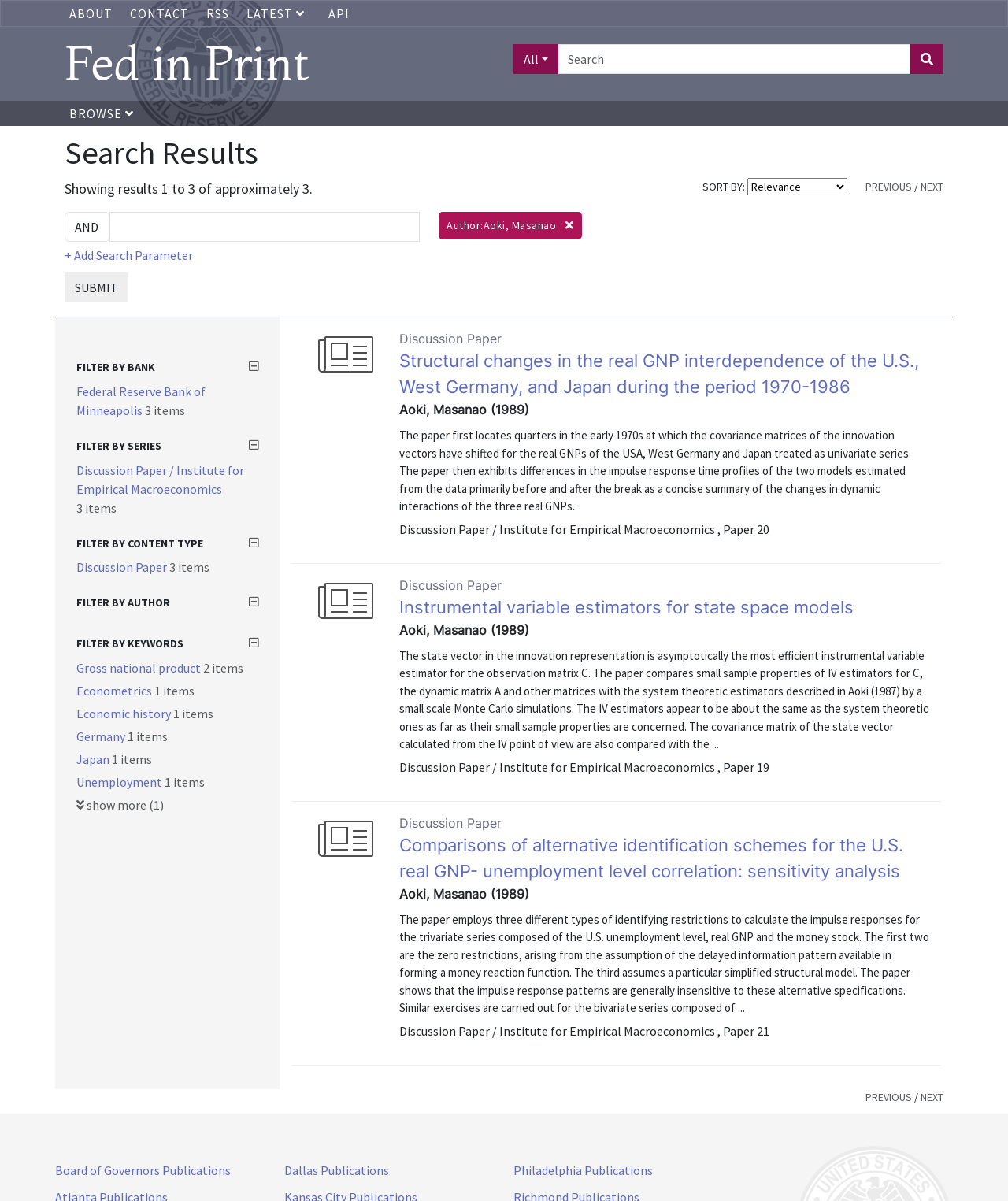Provide the bounding box for the UI element matching this description: "Latest".

[0.245, 0.005, 0.309, 0.018]